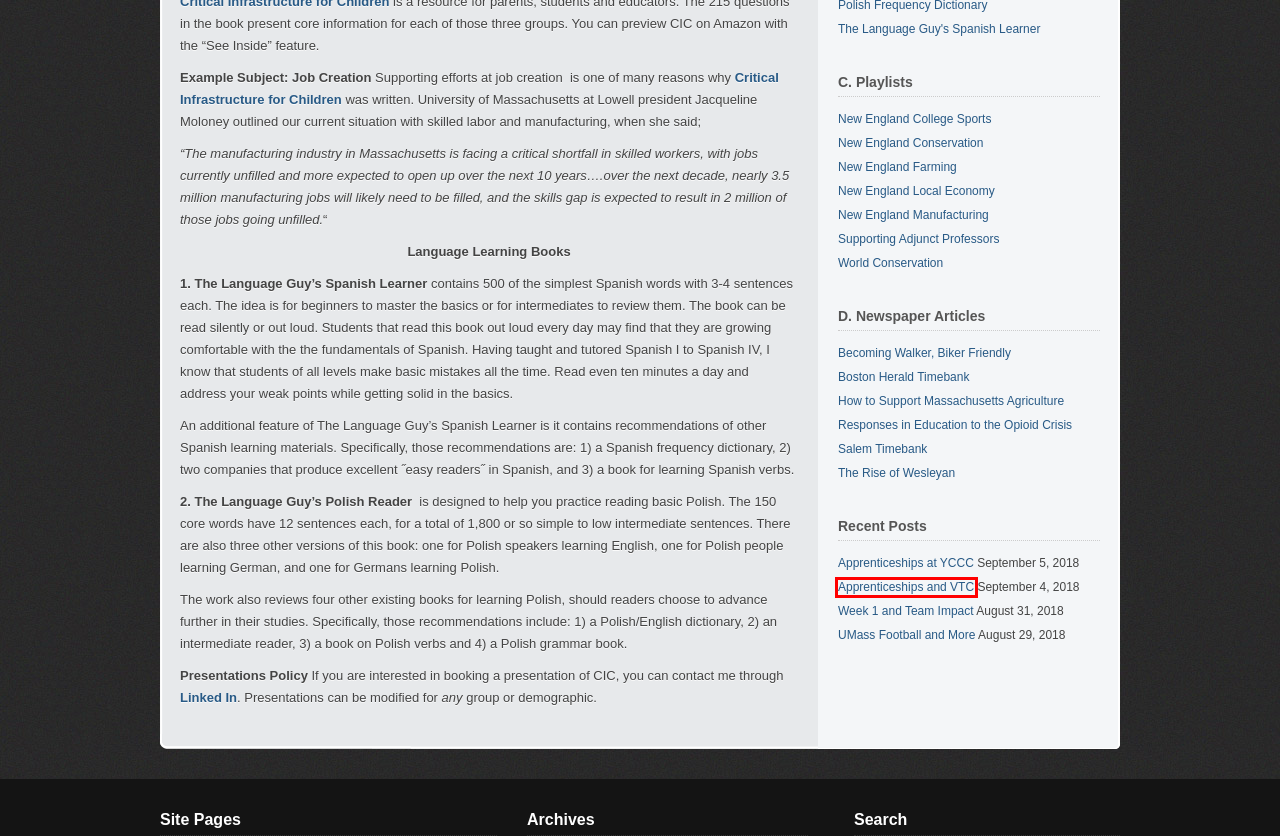You are given a webpage screenshot where a red bounding box highlights an element. Determine the most fitting webpage description for the new page that loads after clicking the element within the red bounding box. Here are the candidates:
A. Interview on WMWM 91.7 | The Language Guy
B. Salem House Press: The Next Generation in Publishing
C. Traction | The Theme Foundry – WordPress themes for publishers
D. UMass Football and More | The Language Guy
E. Week 1 and Team Impact | The Language Guy
F. Apprenticeships and VTC | The Language Guy
G. Apprenticeships at YCCC | The Language Guy
H. The Theme Foundry – WordPress themes for publishers

F